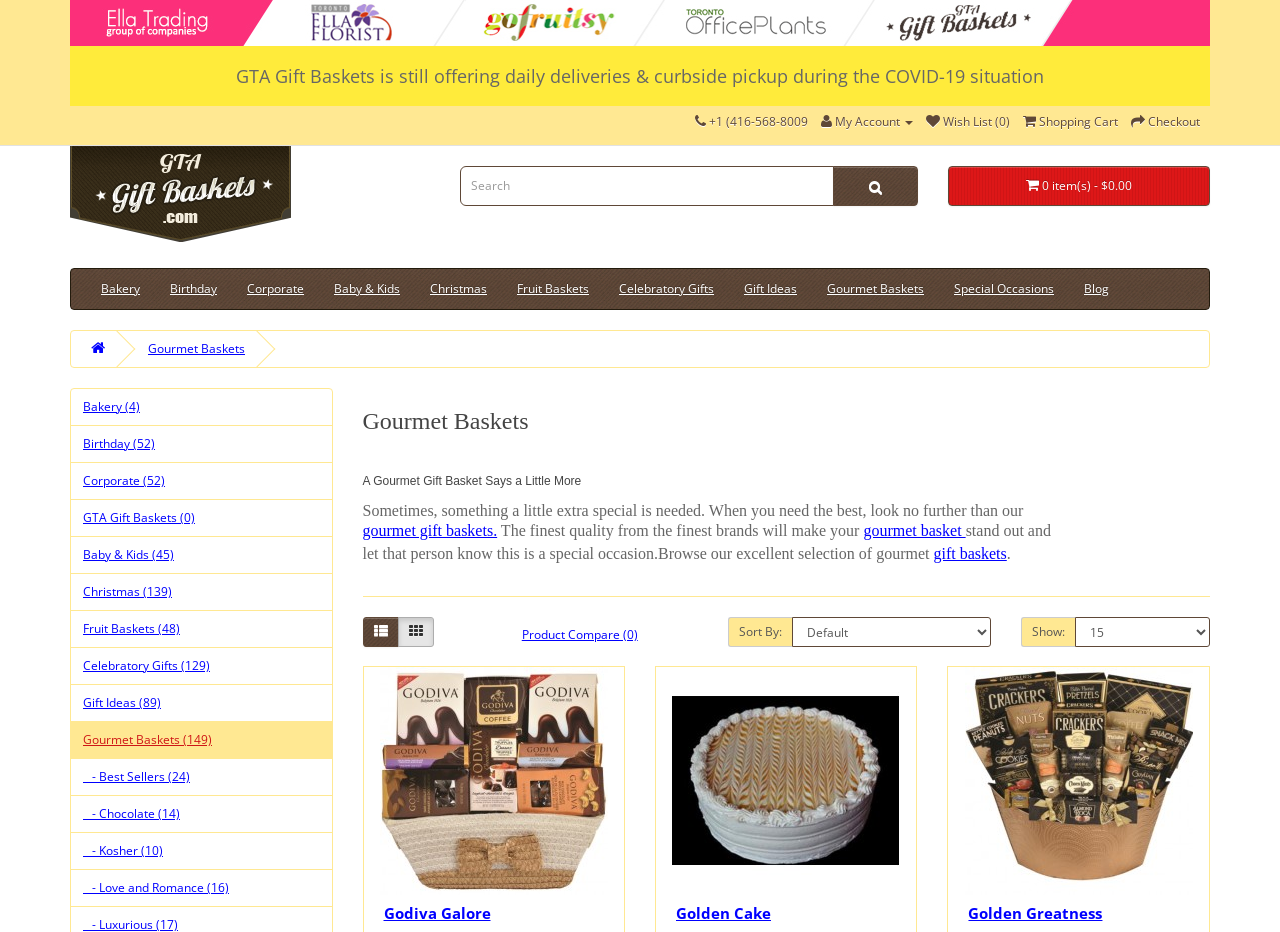Provide the bounding box coordinates of the area you need to click to execute the following instruction: "Go to the blog".

[0.835, 0.289, 0.878, 0.332]